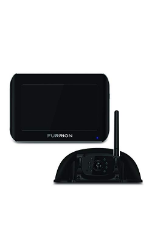What is the design focus of the monitor?
Based on the image, provide a one-word or brief-phrase response.

Ergonomic fit